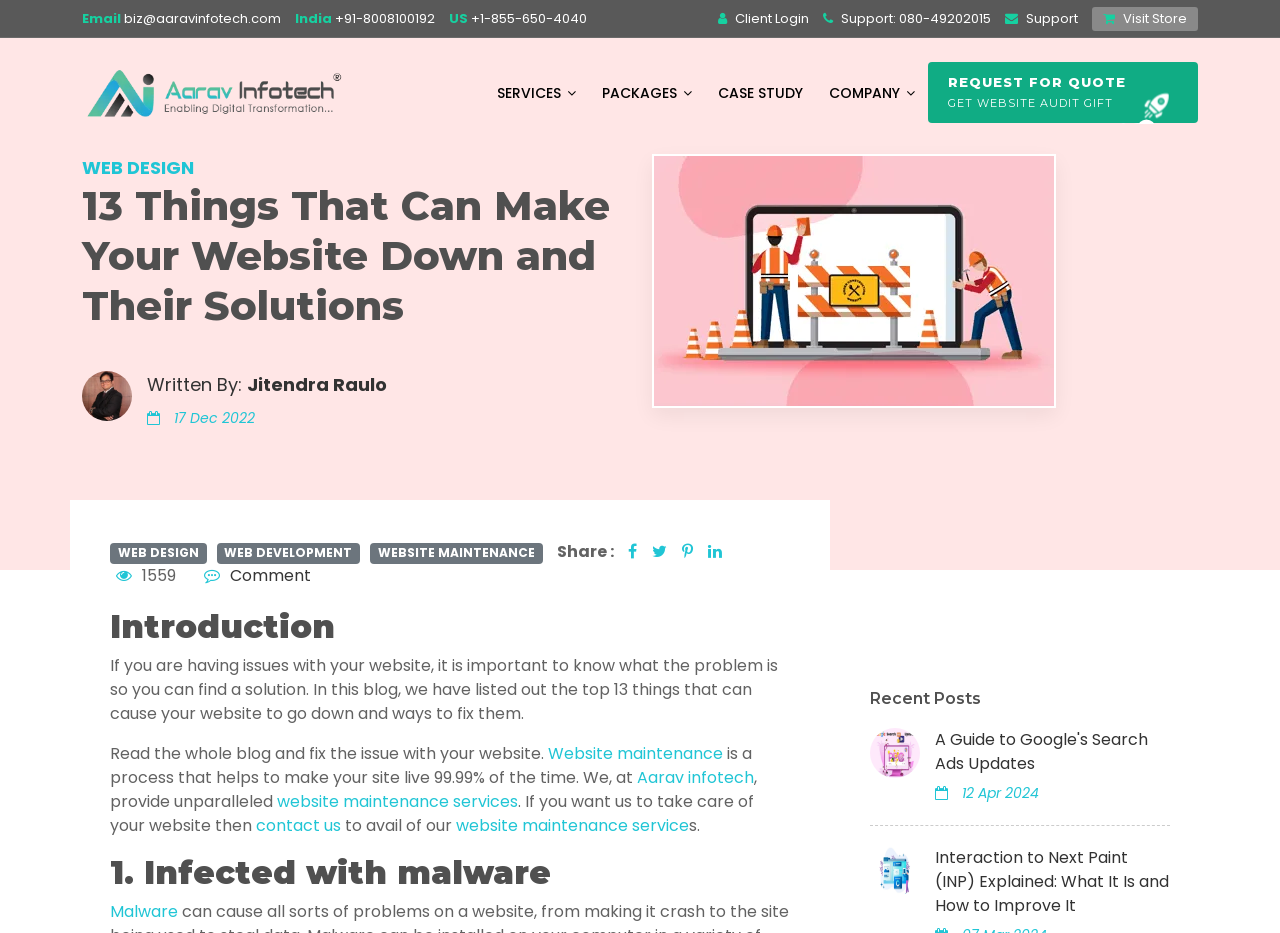From the image, can you give a detailed response to the question below:
Who is the author of the blog post?

I found the author's name by looking at the text below the main heading, which says 'Written By: Jitendra Raulo'. This suggests that Jitendra Raulo is the author of the blog post.